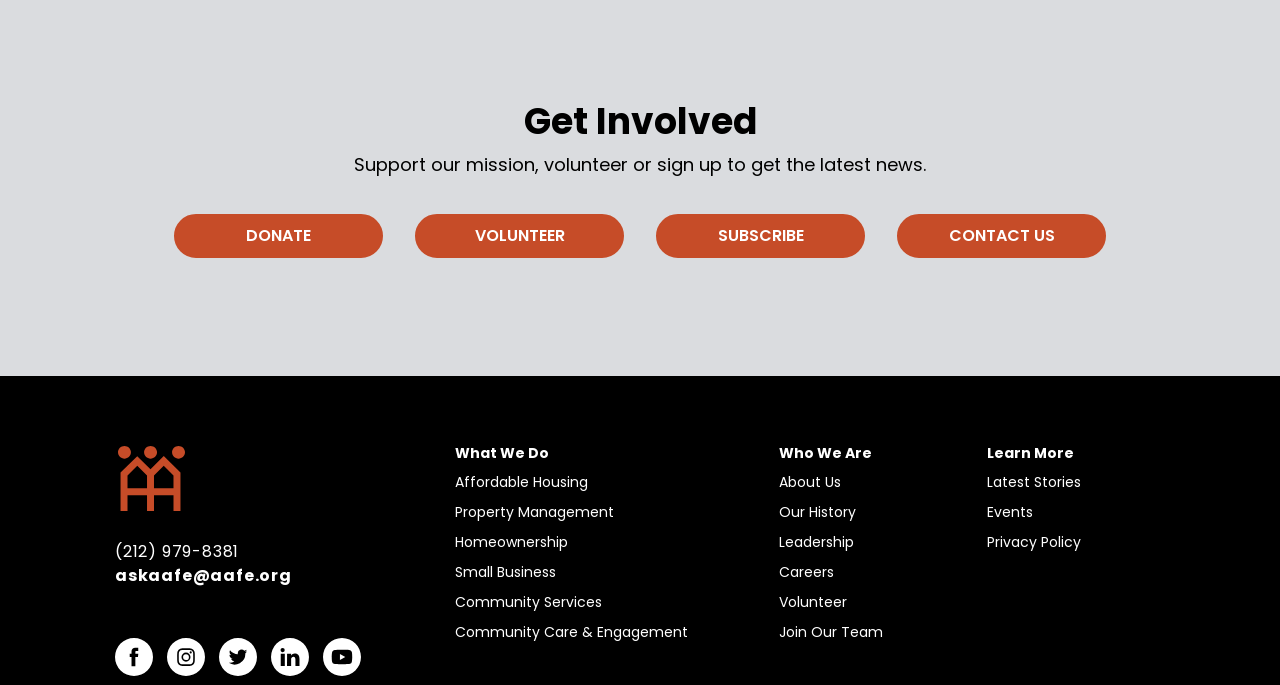Using the description: "Hanging Out 聚会", identify the bounding box of the corresponding UI element in the screenshot.

None